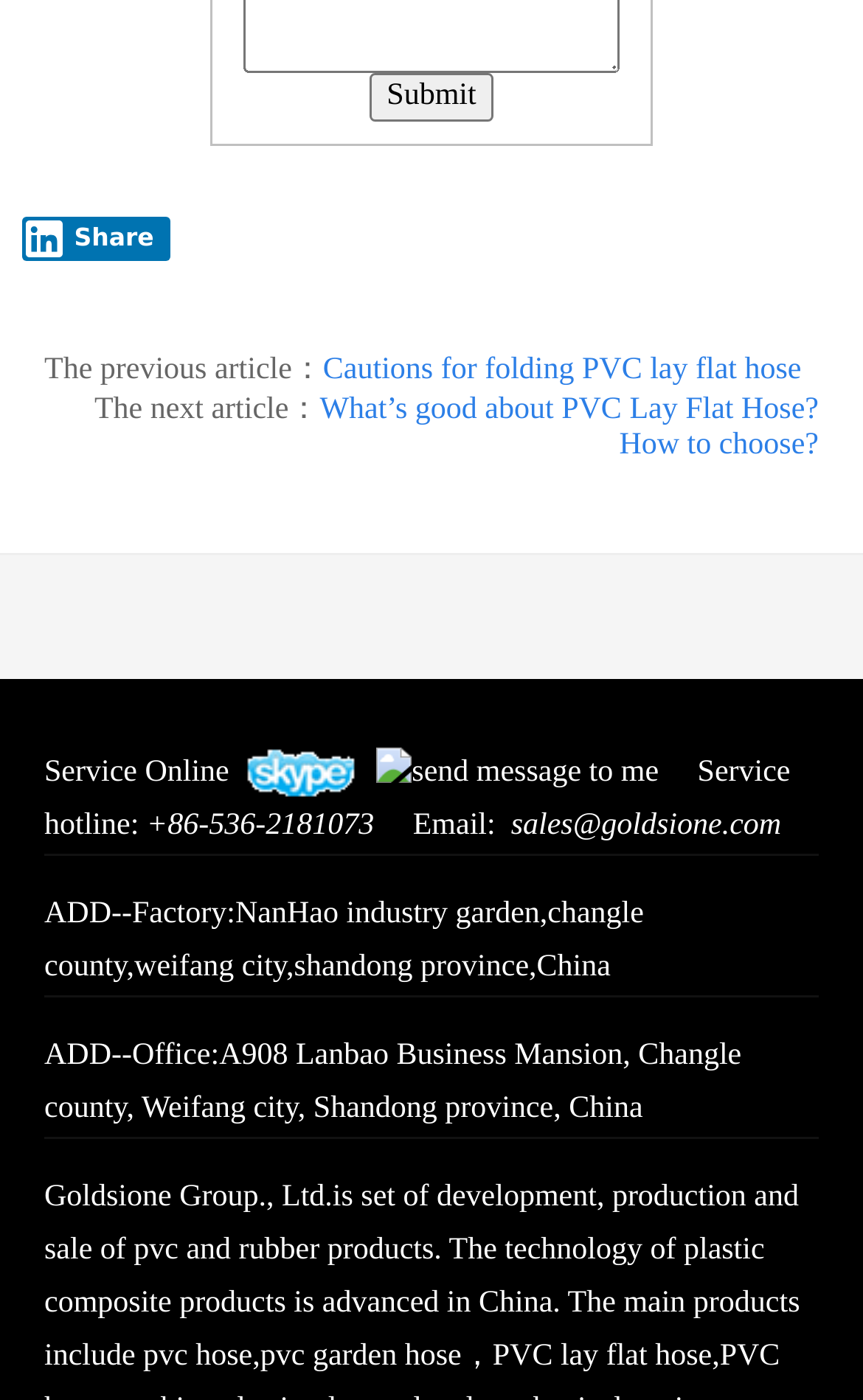What is the main product of Goldsione Group?
Can you provide a detailed and comprehensive answer to the question?

The main product of Goldsione Group can be inferred from the company description, which mentions that the company is set up for the development, production, and sale of pvc and rubber products. Additionally, there is a link to 'pvc garden hose' at the bottom of the webpage, which suggests that pvc hose is one of the main products.